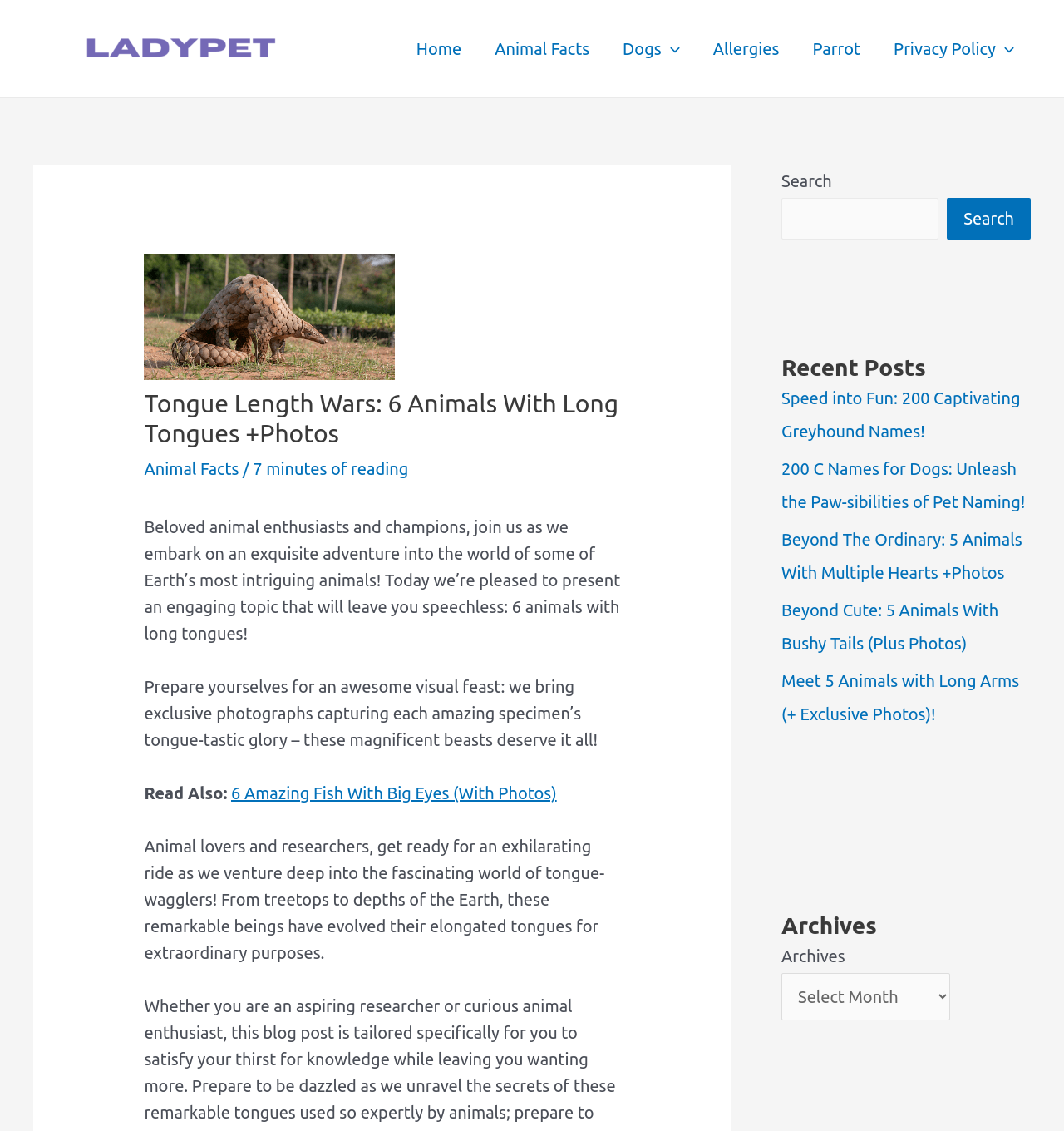Please specify the bounding box coordinates of the element that should be clicked to execute the given instruction: 'Explore 'Animal Facts''. Ensure the coordinates are four float numbers between 0 and 1, expressed as [left, top, right, bottom].

[0.449, 0.017, 0.57, 0.069]